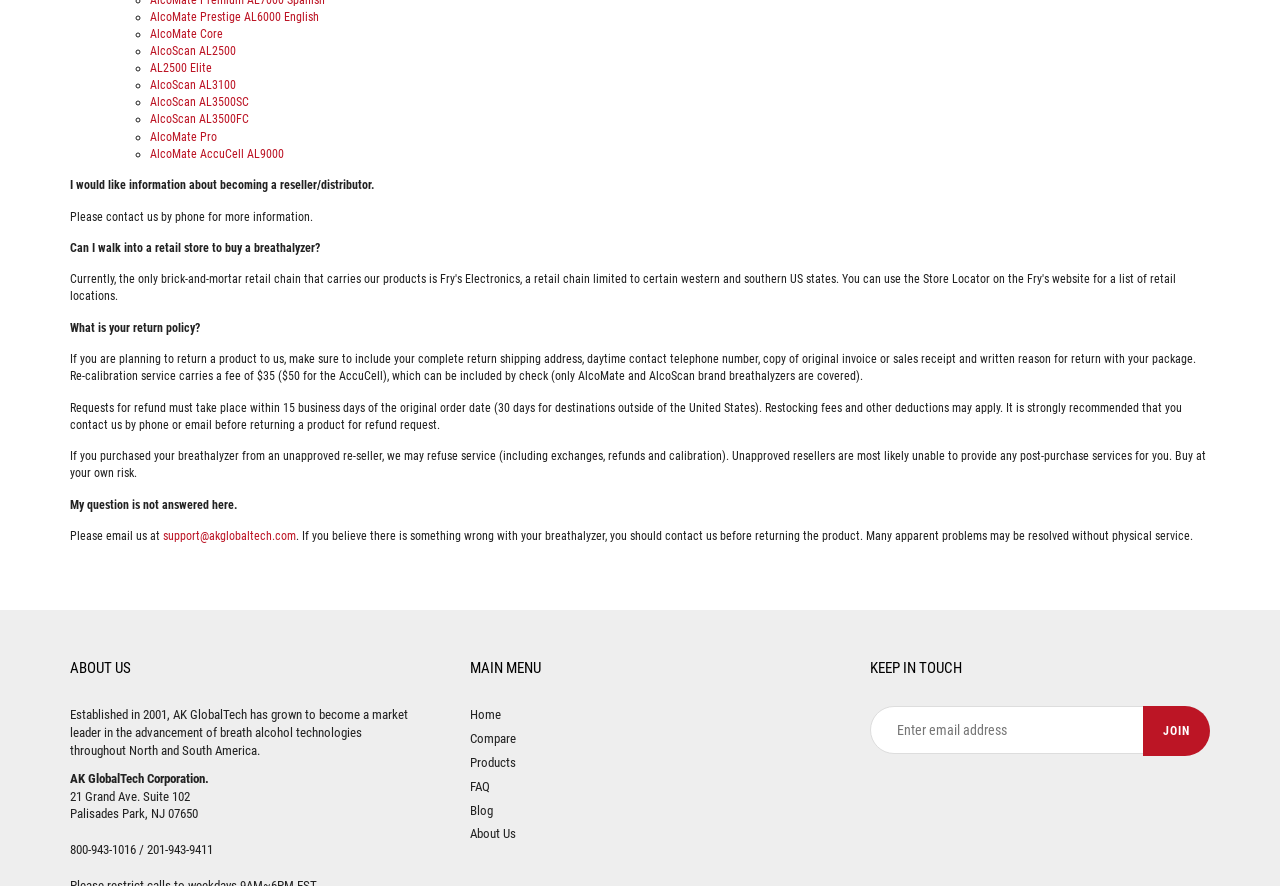Ascertain the bounding box coordinates for the UI element detailed here: "AlcoScan AL3500SC". The coordinates should be provided as [left, top, right, bottom] with each value being a float between 0 and 1.

[0.117, 0.108, 0.195, 0.123]